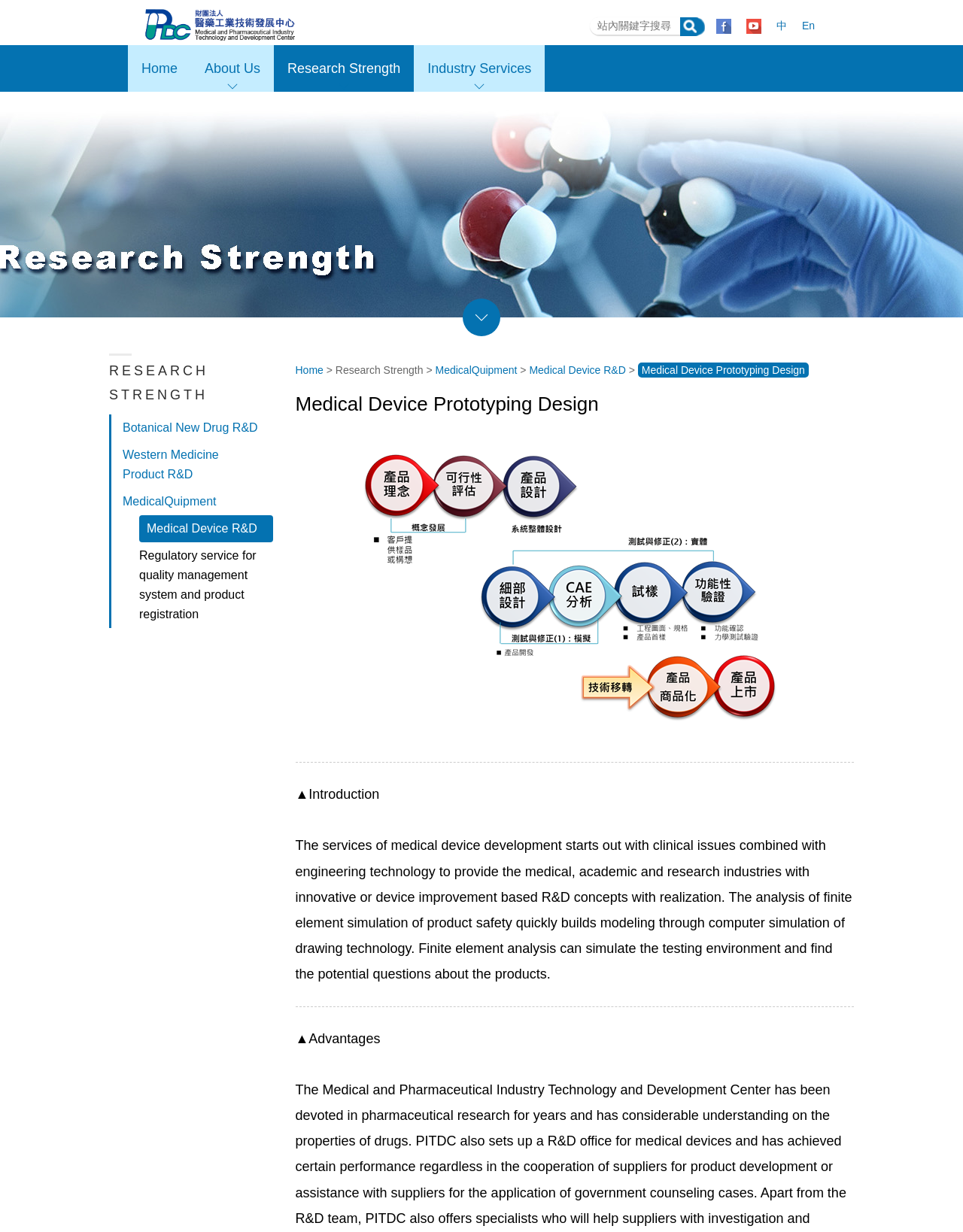Find the bounding box coordinates of the element to click in order to complete the given instruction: "View Medical Device Prototyping Design."

[0.666, 0.038, 0.836, 0.048]